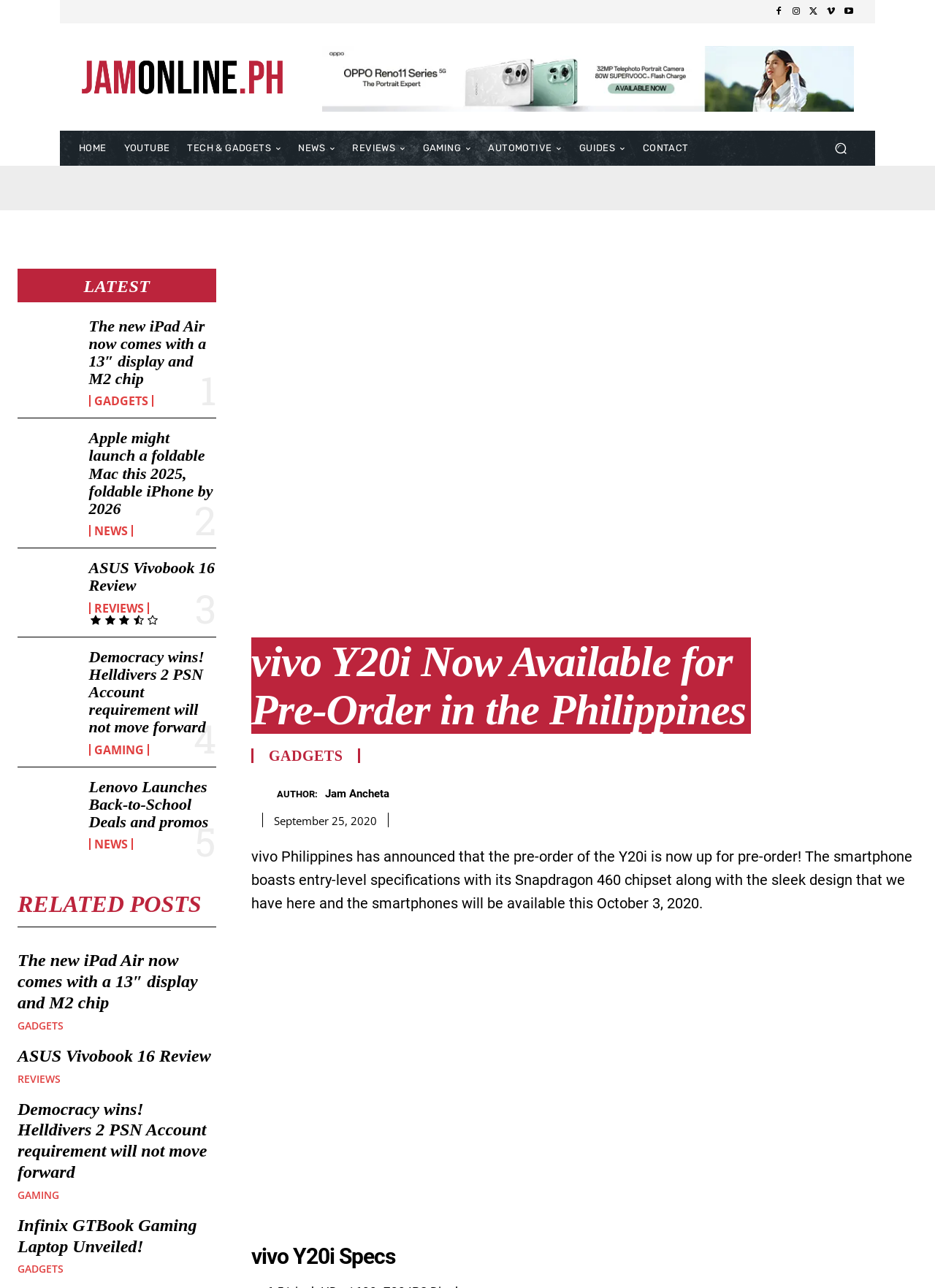Identify the bounding box for the element characterized by the following description: "TECH & GADGETS".

[0.191, 0.101, 0.31, 0.129]